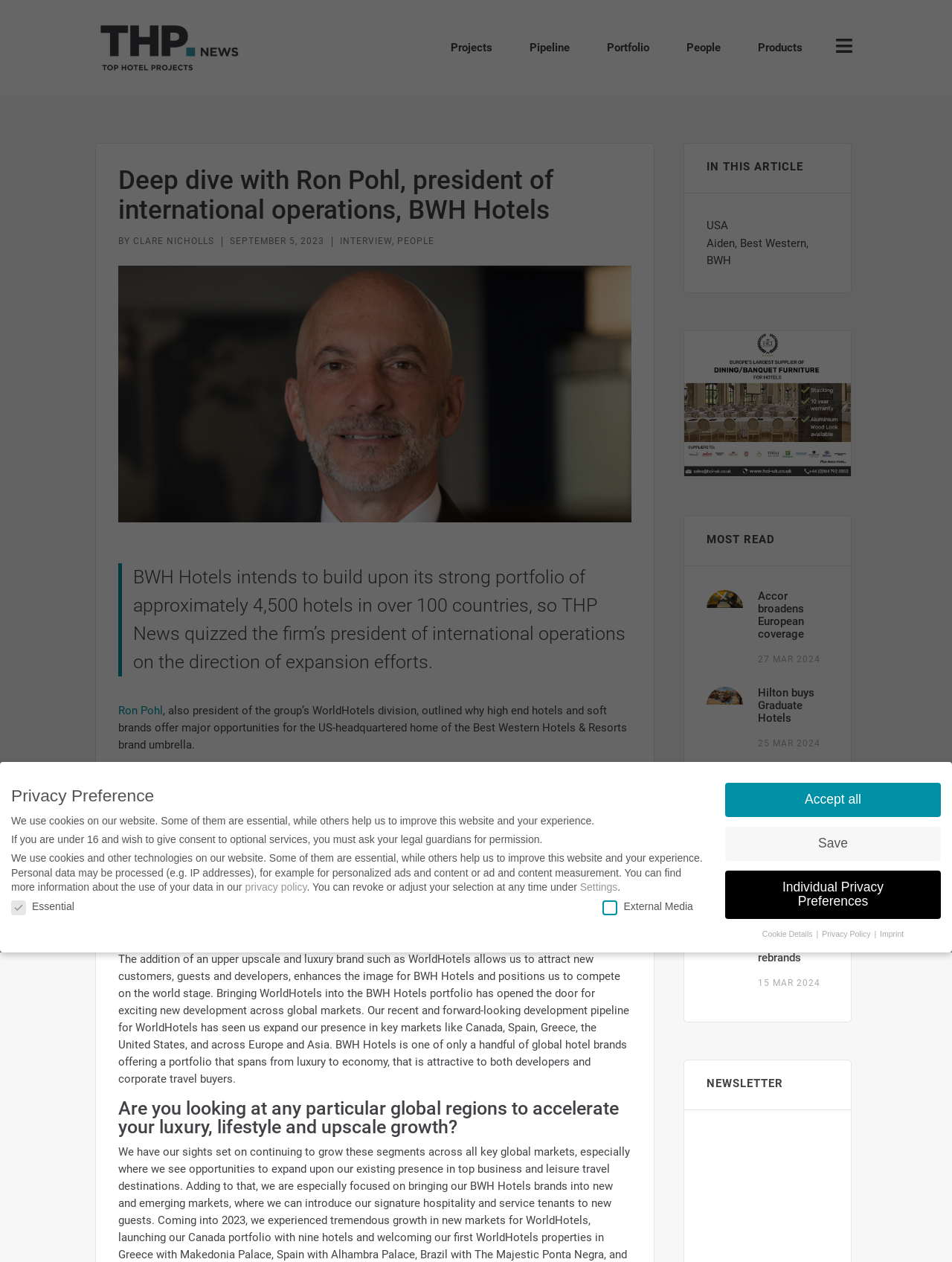Predict the bounding box of the UI element based on the description: "Save". The coordinates should be four float numbers between 0 and 1, formatted as [left, top, right, bottom].

[0.095, 0.823, 0.153, 0.847]